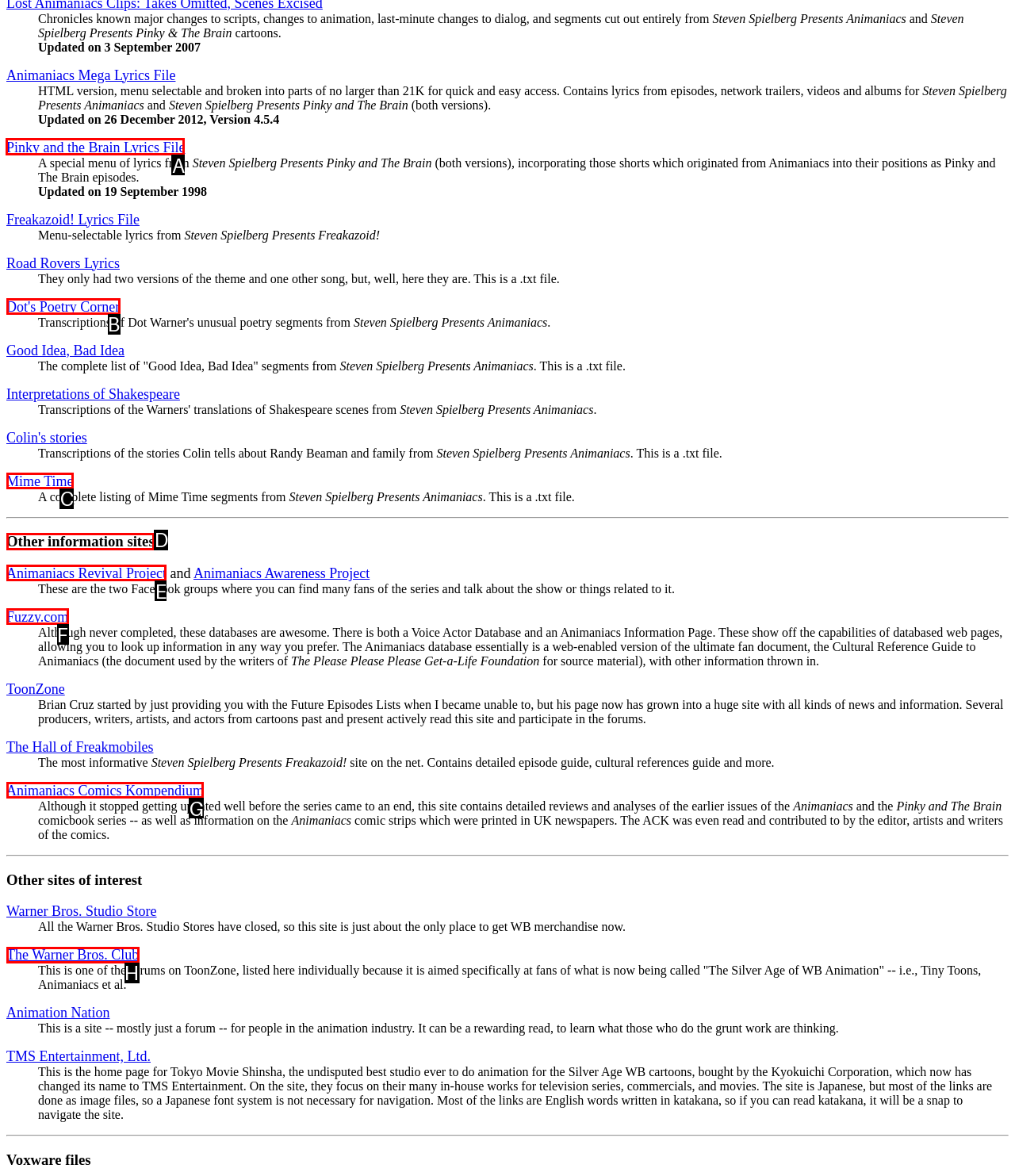Identify which HTML element should be clicked to fulfill this instruction: View Pinky and the Brain Lyrics File Reply with the correct option's letter.

A